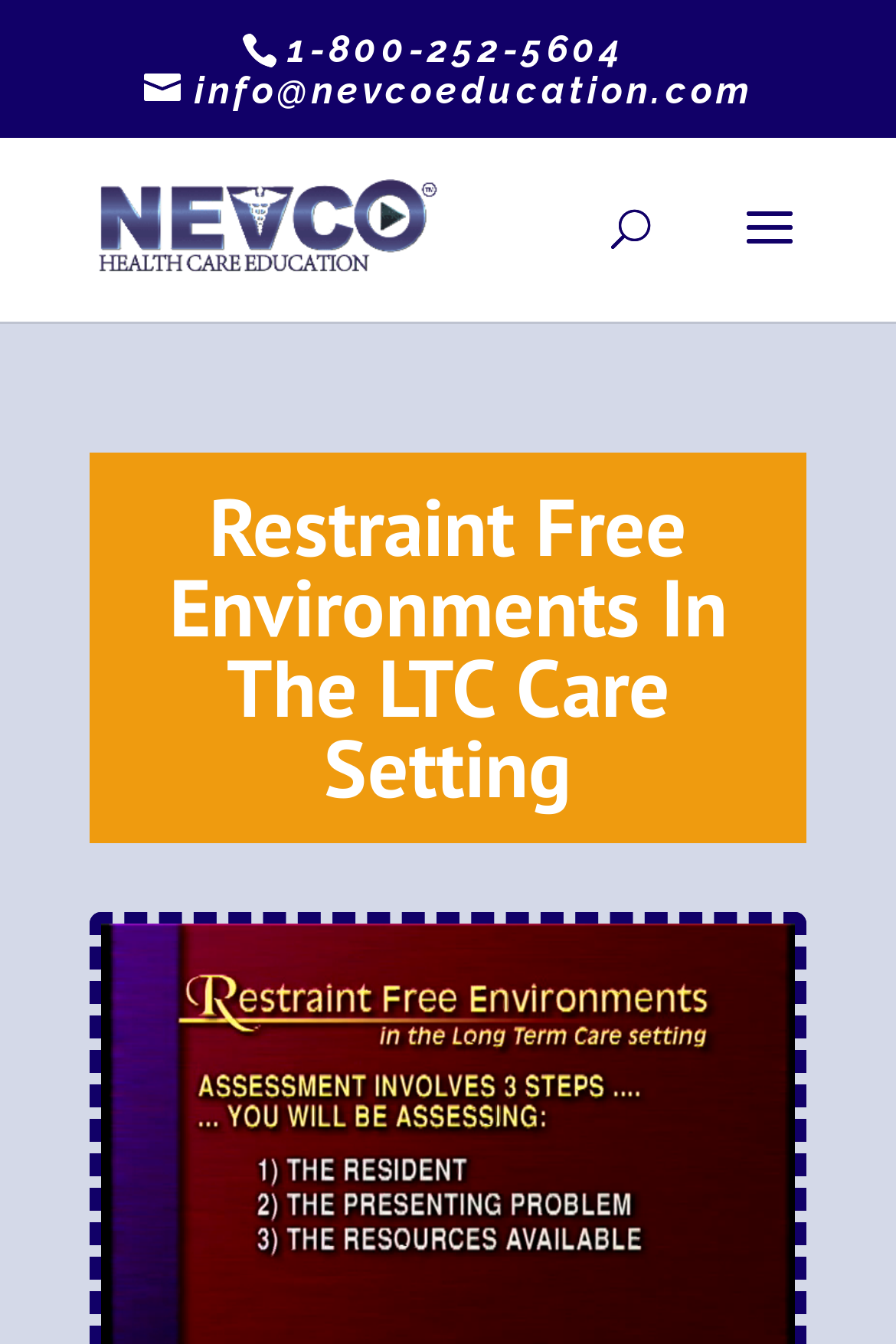Determine the bounding box of the UI element mentioned here: "name="s" placeholder="Search …" title="Search for:"". The coordinates must be in the format [left, top, right, bottom] with values ranging from 0 to 1.

[0.463, 0.102, 0.823, 0.105]